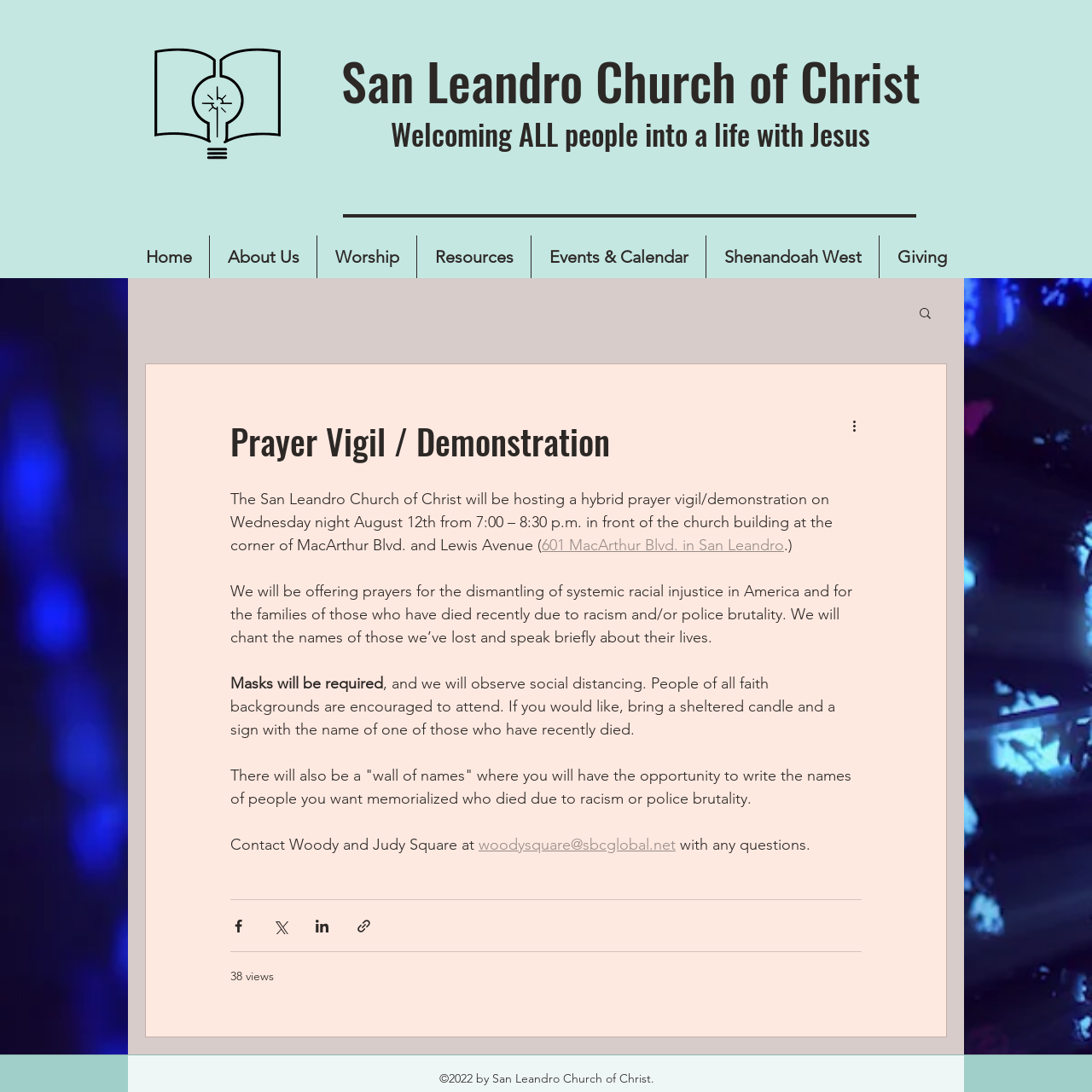Determine the bounding box coordinates for the HTML element described here: "Events & Calendar".

[0.487, 0.216, 0.646, 0.255]